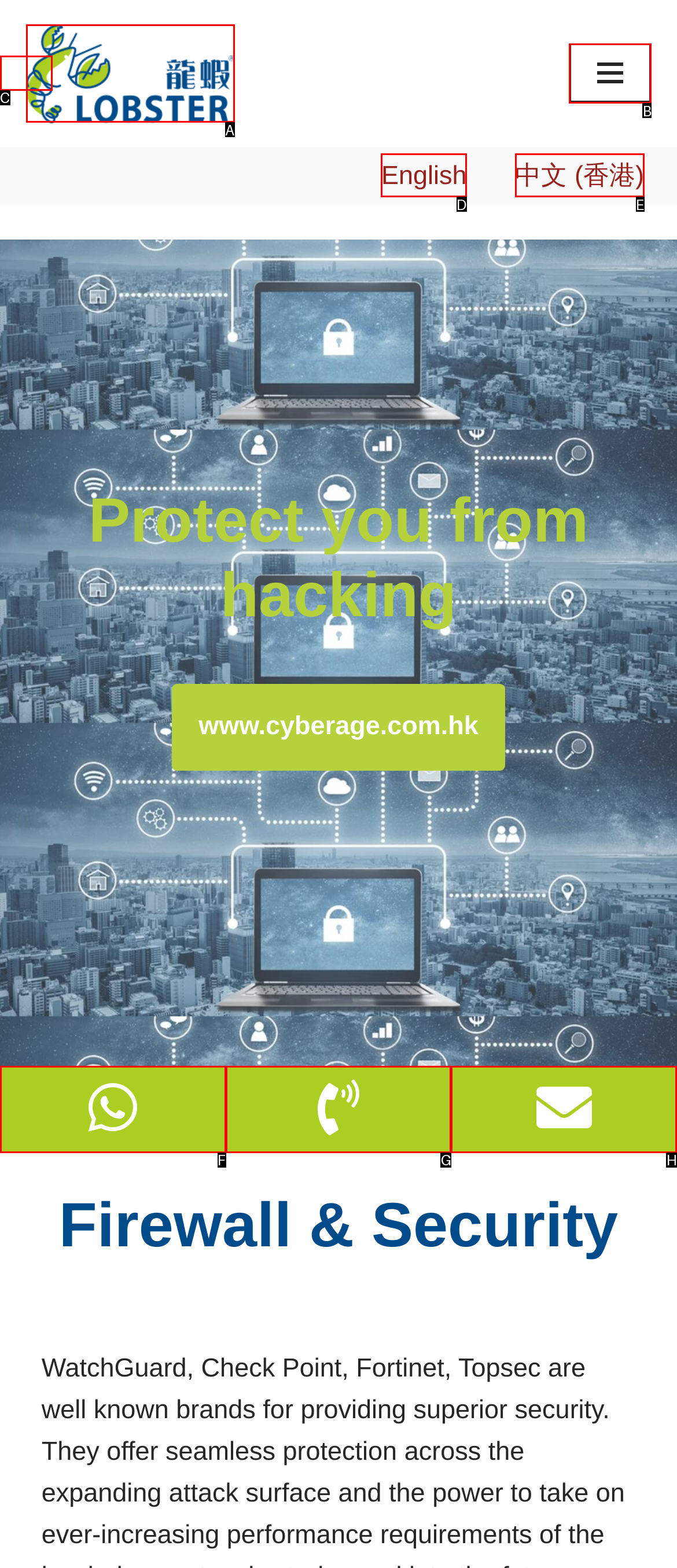Indicate which red-bounded element should be clicked to perform the task: Click the navigation menu button Answer with the letter of the correct option.

B